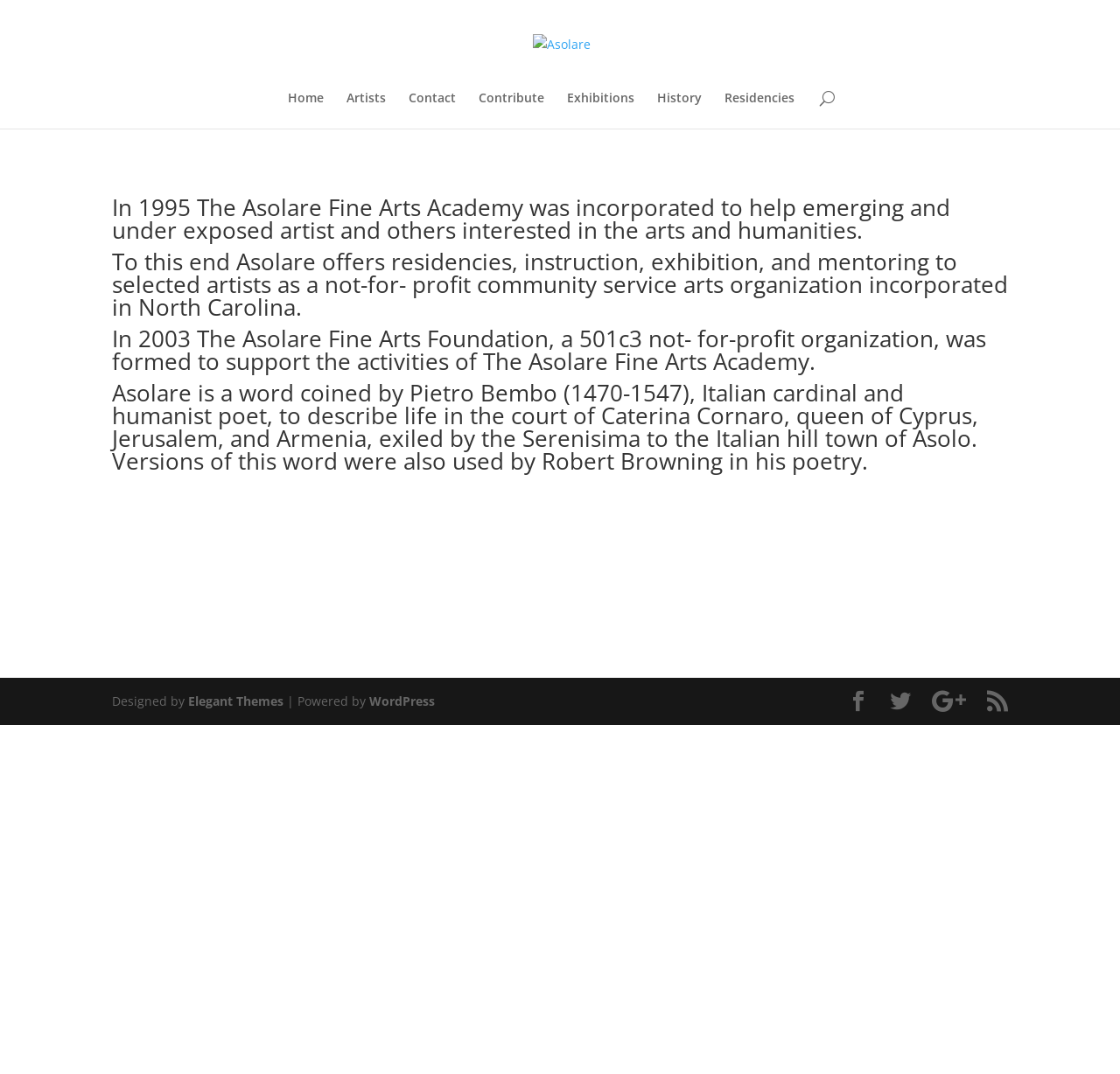From the screenshot, find the bounding box of the UI element matching this description: "Residencies". Supply the bounding box coordinates in the form [left, top, right, bottom], each a float between 0 and 1.

[0.646, 0.086, 0.709, 0.12]